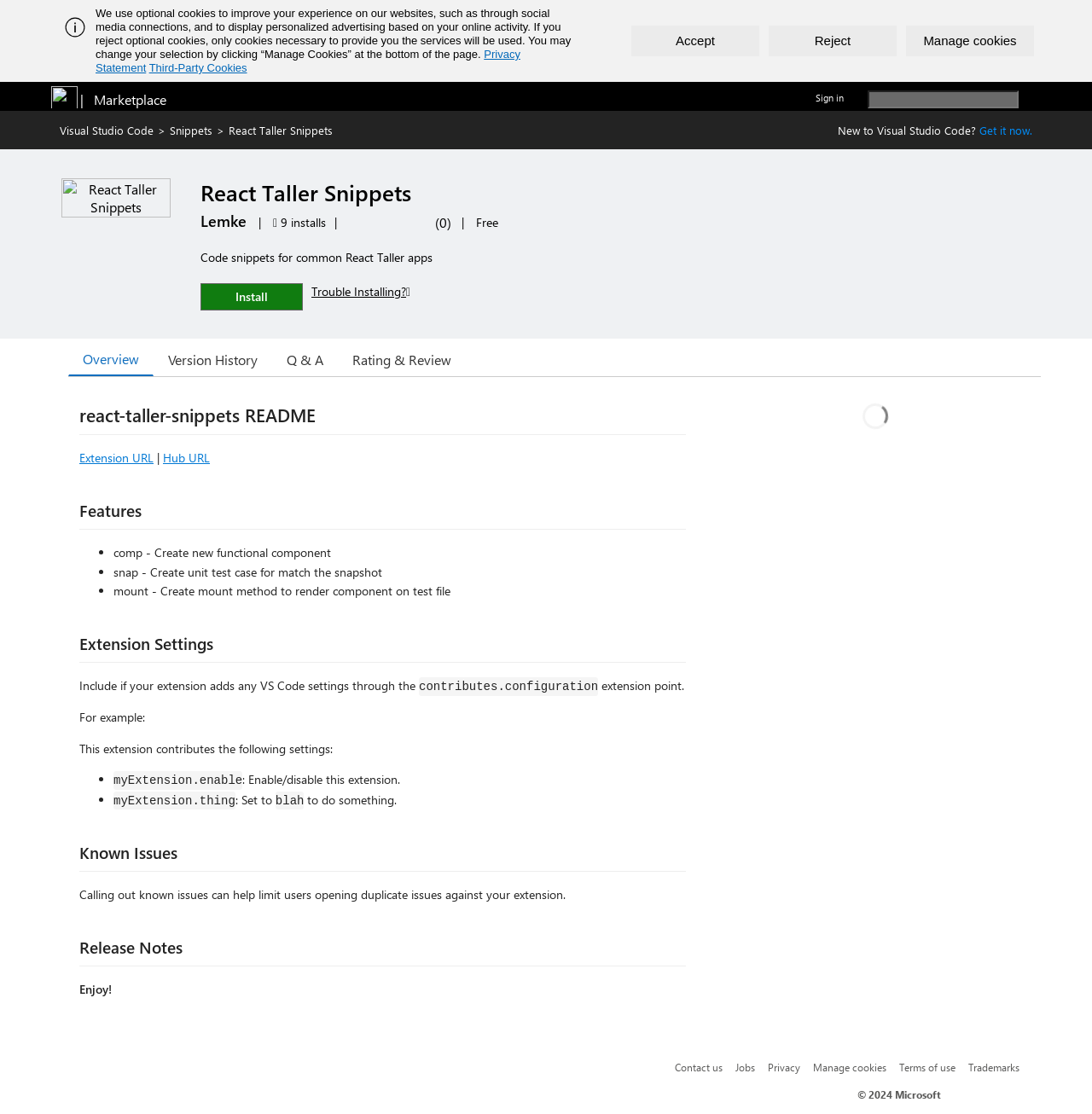Provide a short answer to the following question with just one word or phrase: What is the purpose of the 'snap' feature?

Create unit test case for match the snapshot